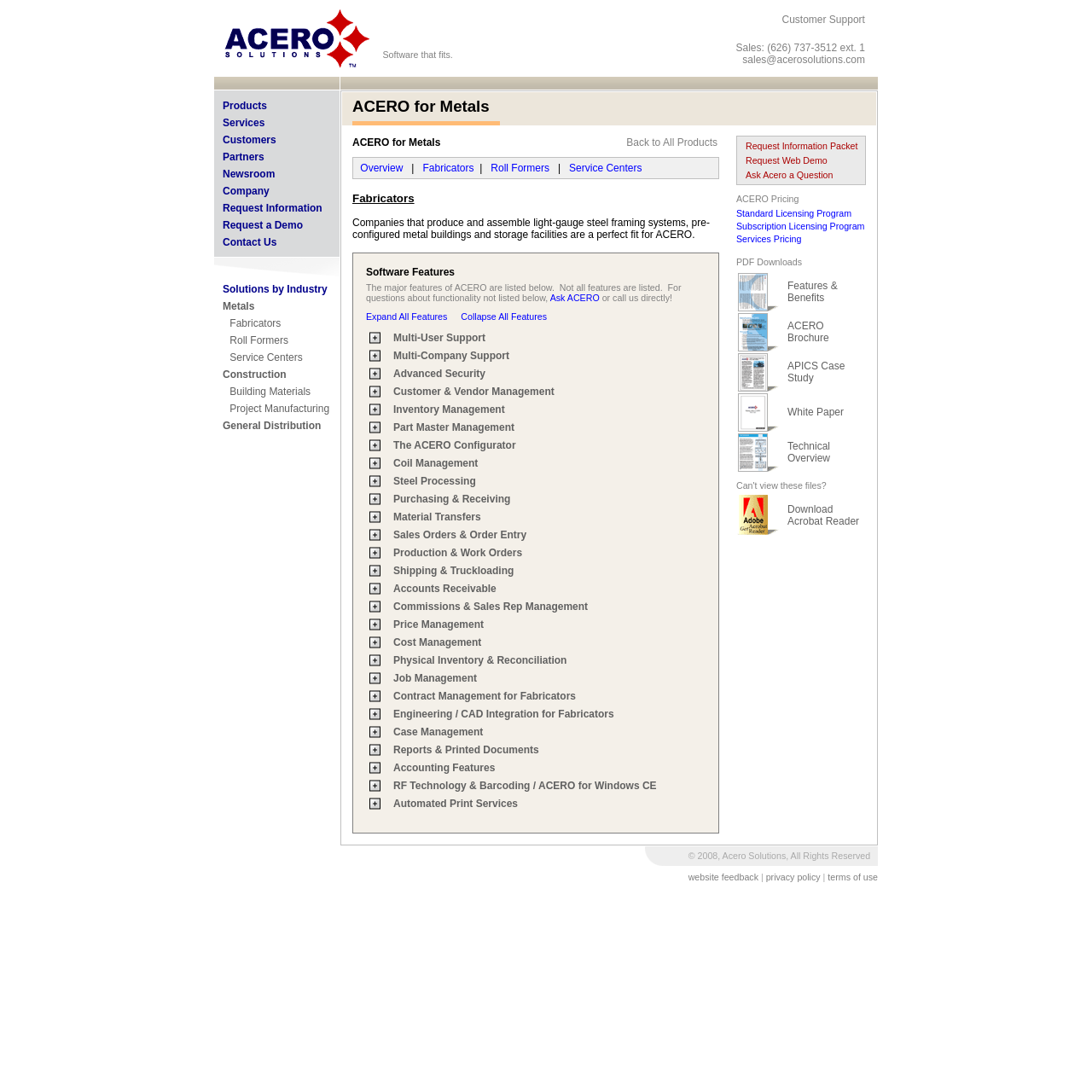Provide the bounding box for the UI element matching this description: "Commissions & Sales Rep Management".

[0.335, 0.55, 0.538, 0.561]